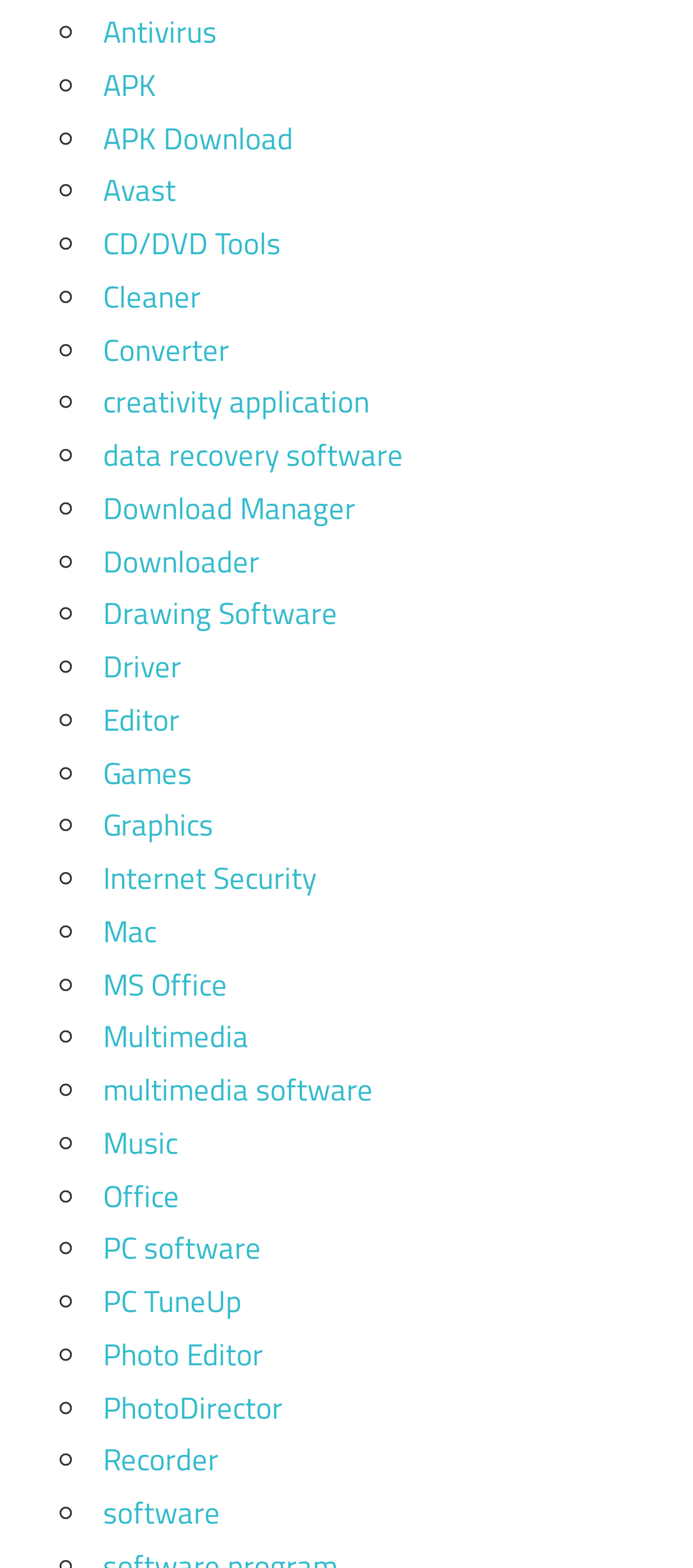Please locate the clickable area by providing the bounding box coordinates to follow this instruction: "Explore Avast".

[0.149, 0.107, 0.254, 0.137]